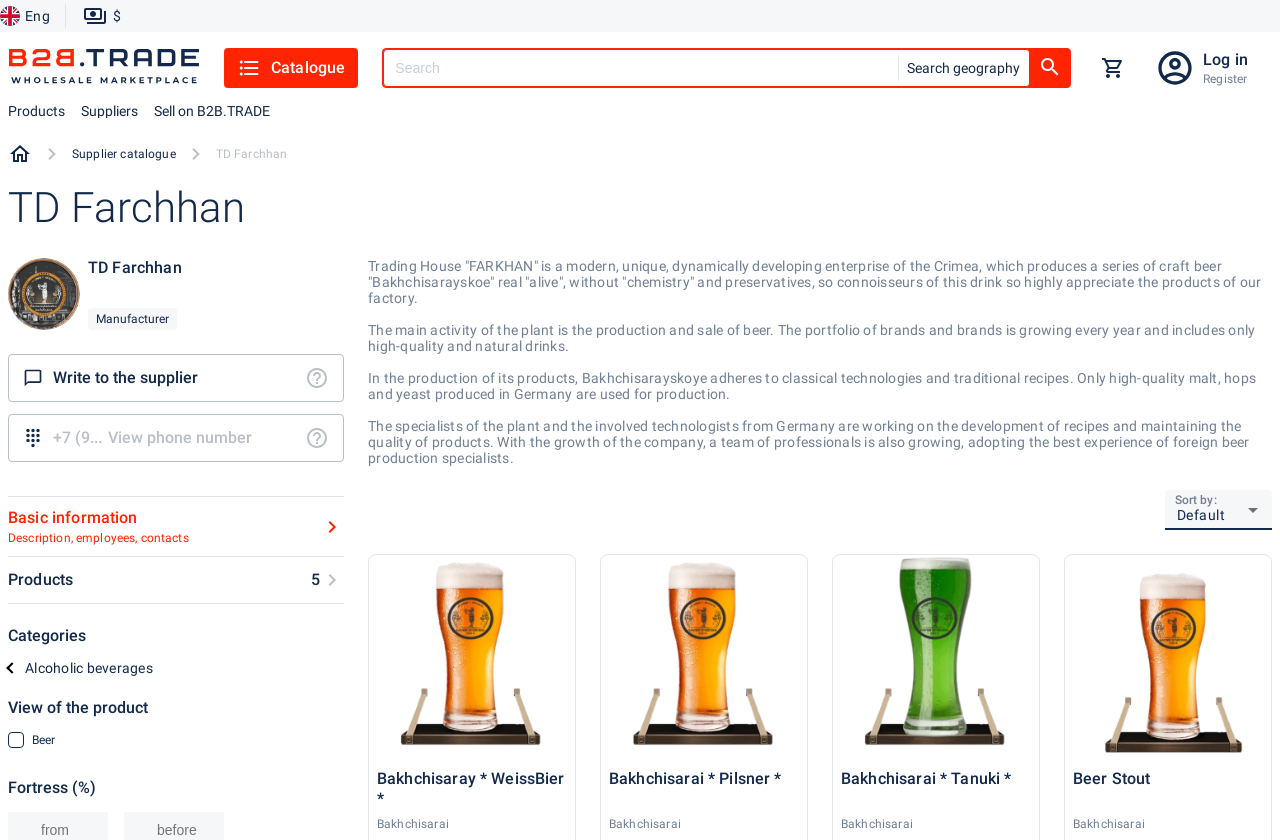Identify the bounding box coordinates of the clickable region necessary to fulfill the following instruction: "Go to WELCOME page". The bounding box coordinates should be four float numbers between 0 and 1, i.e., [left, top, right, bottom].

None